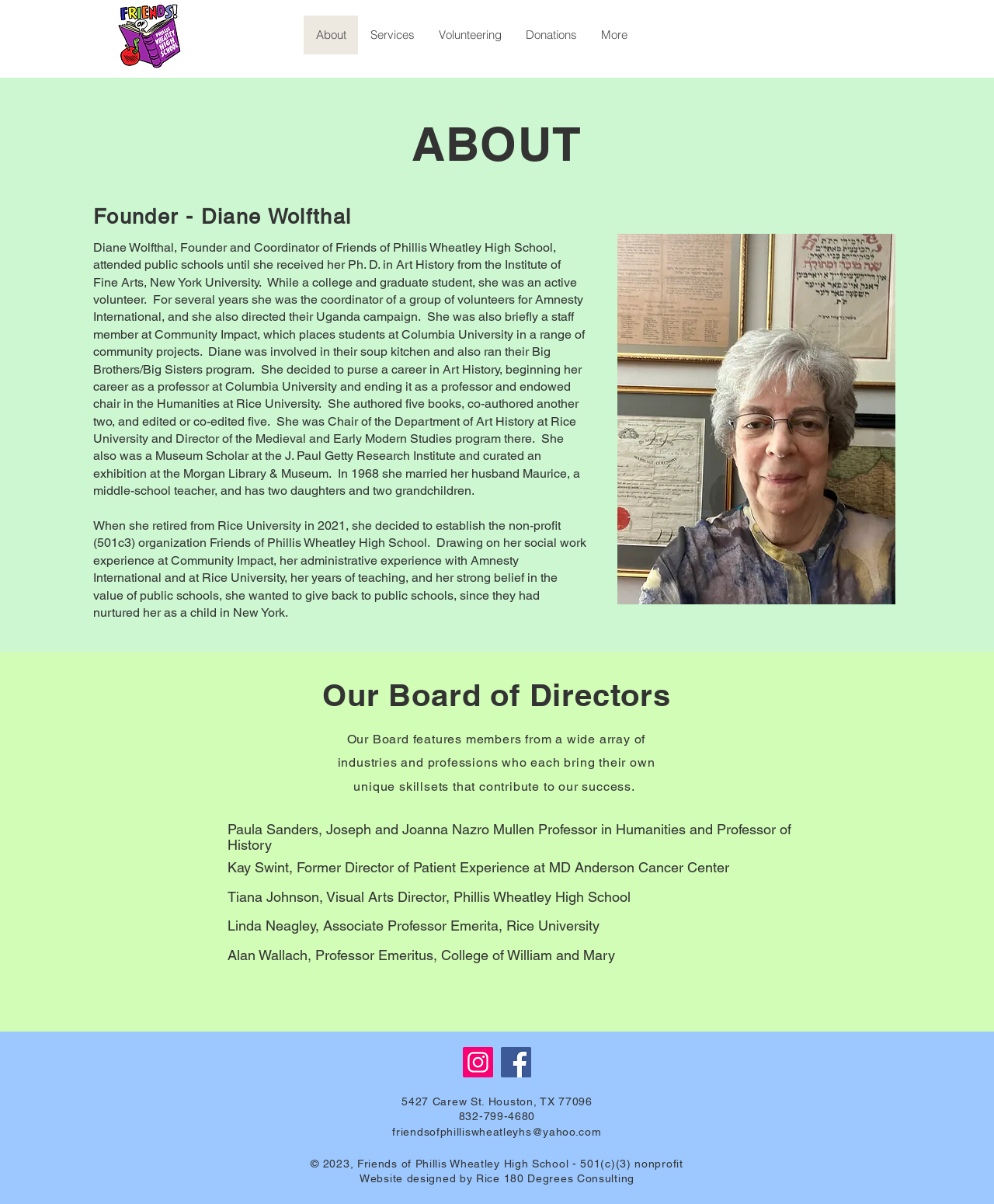What is the name of the founder of Friends of Phillis Wheatley High School?
Please provide a detailed and comprehensive answer to the question.

The answer can be found in the section 'Founder - Diane Wolfthal' where it is mentioned that Diane Wolfthal is the founder and coordinator of Friends of Phillis Wheatley High School.